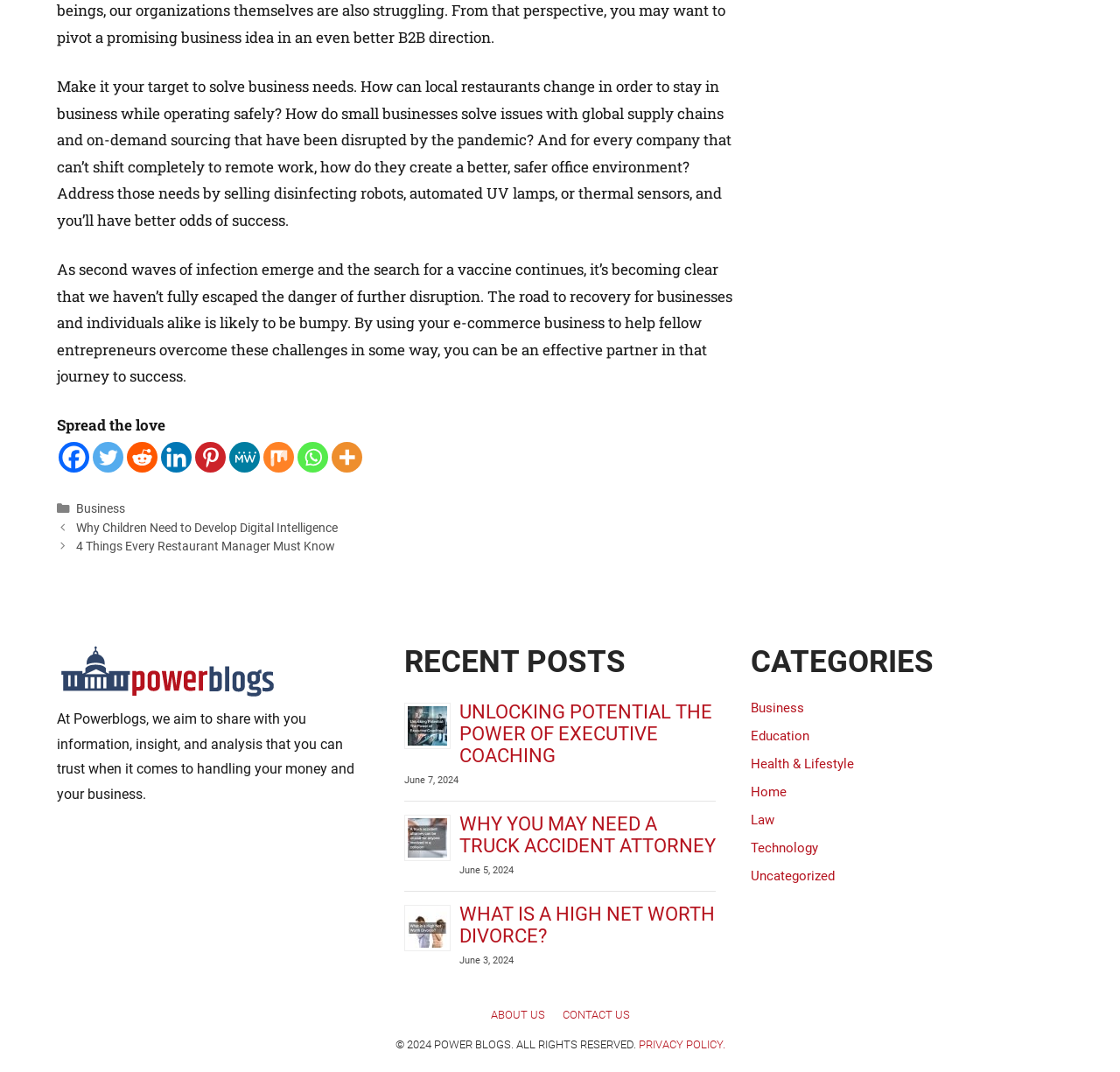Determine the bounding box coordinates of the element that should be clicked to execute the following command: "Check popular tags".

None